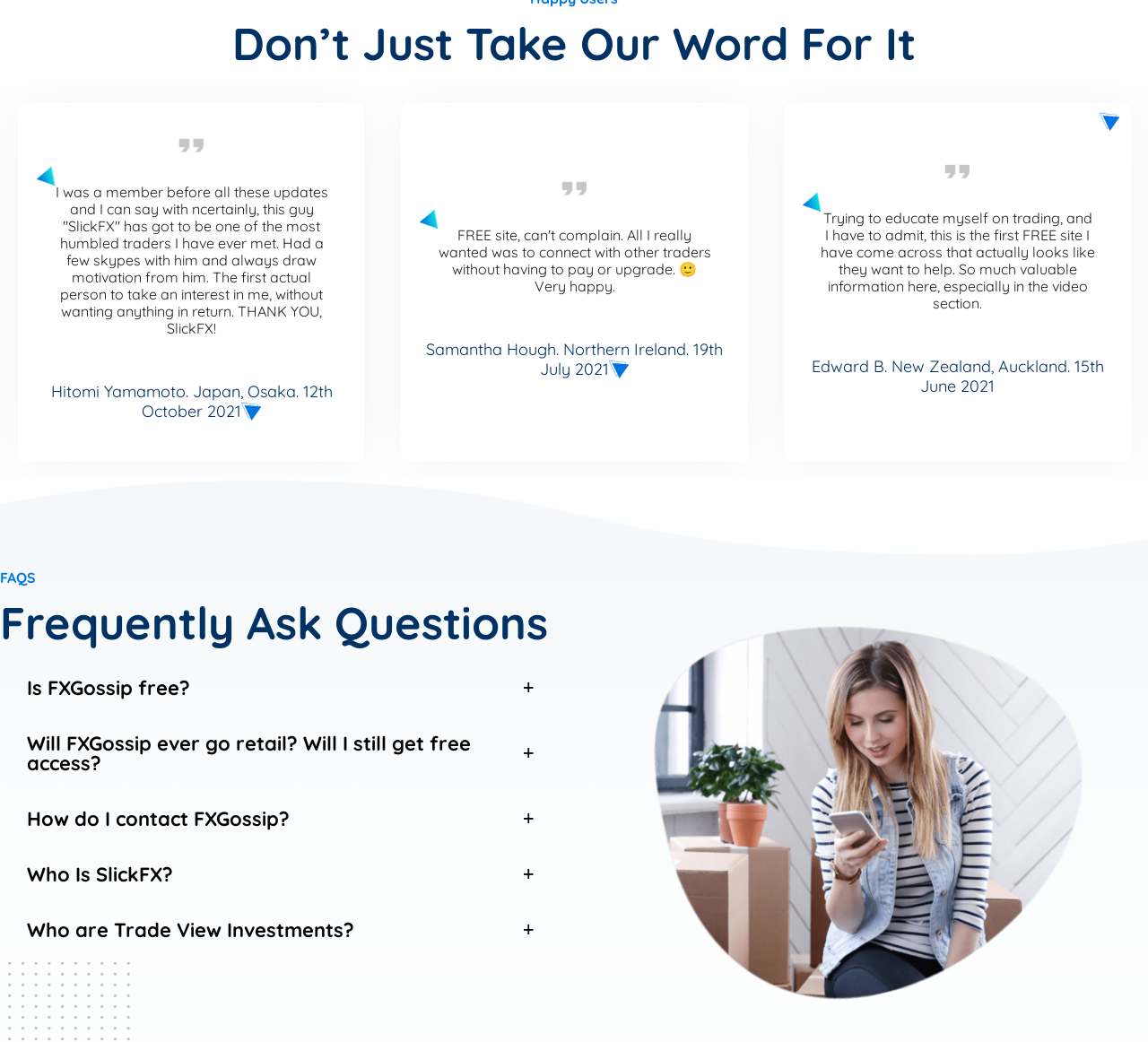How many FAQ questions are listed on the webpage?
Observe the image and answer the question with a one-word or short phrase response.

5